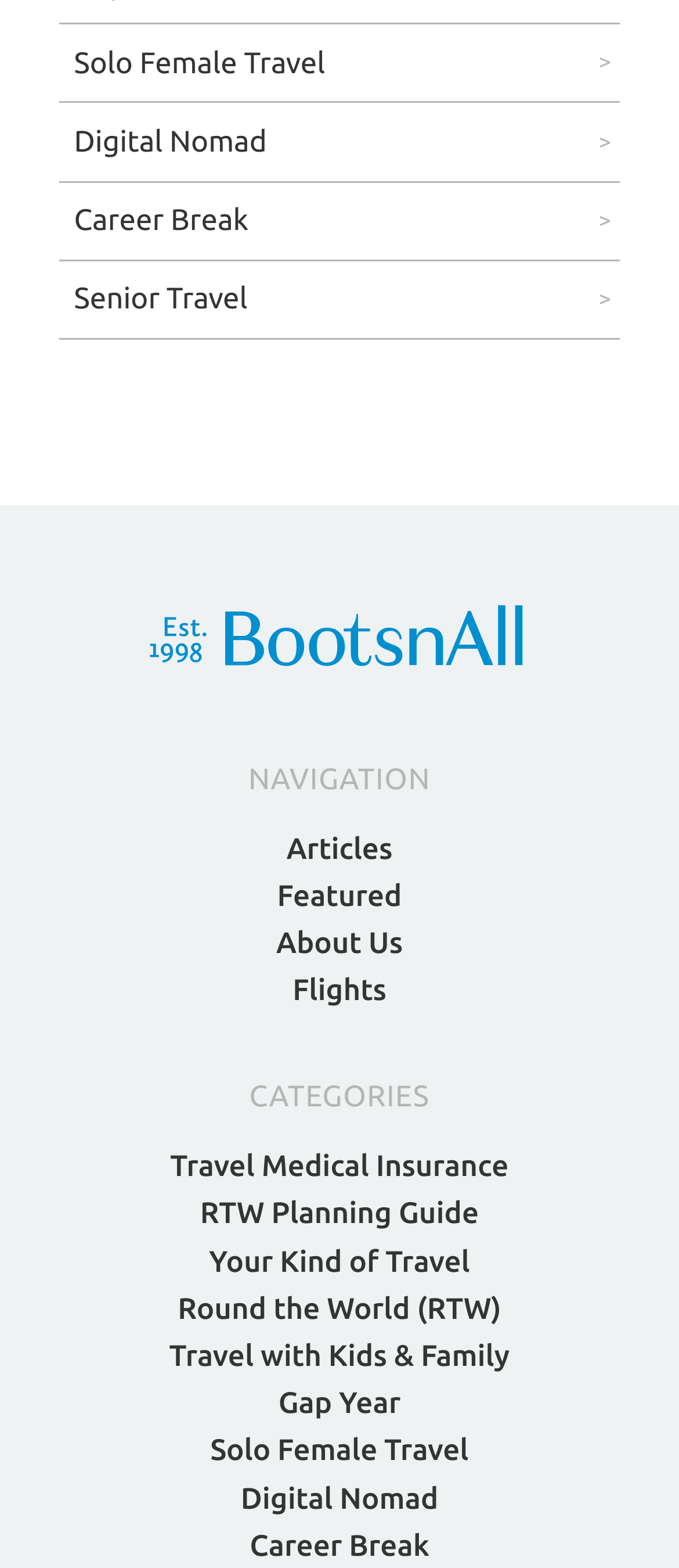What is the last link in the CATEGORIES section?
Please provide a single word or phrase as your answer based on the screenshot.

Gap Year